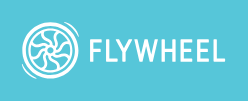What is the typography of the word 'FLYWHEEL'?
Answer the question with as much detail as possible.

The caption specifically mentions that the word 'FLYWHEEL' is presented in bold, white typography, which is a key aspect of the logo's design.